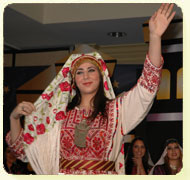Based on the image, provide a detailed and complete answer to the question: 
What is the woman's left hand doing?

The woman's left hand is raised gracefully, contributing to the lively atmosphere of the event. This gesture adds to the overall sense of joy and cultural pride that she is exuding.